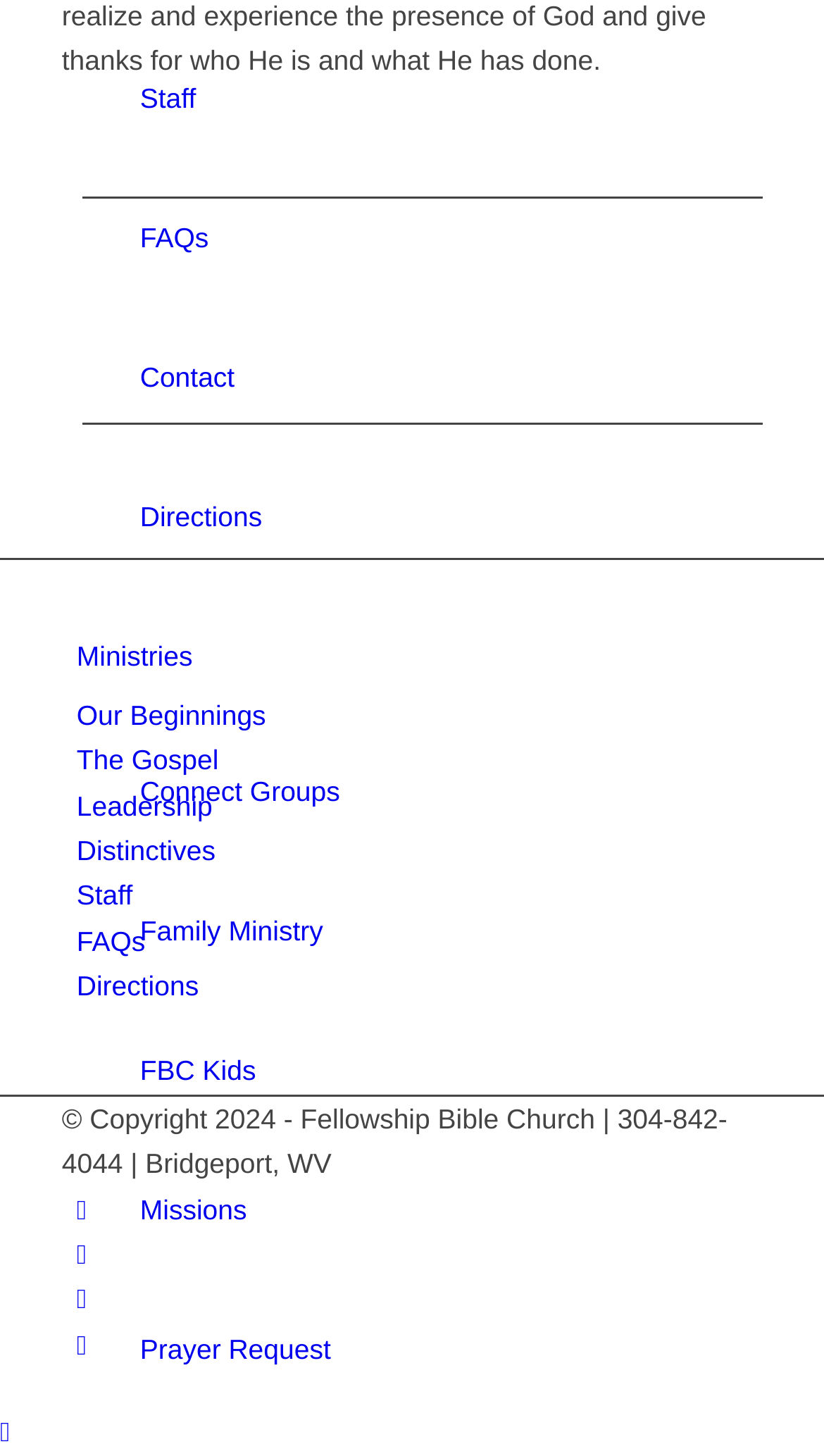Please locate the UI element described by "Connect Groups" and provide its bounding box coordinates.

[0.17, 0.533, 0.413, 0.555]